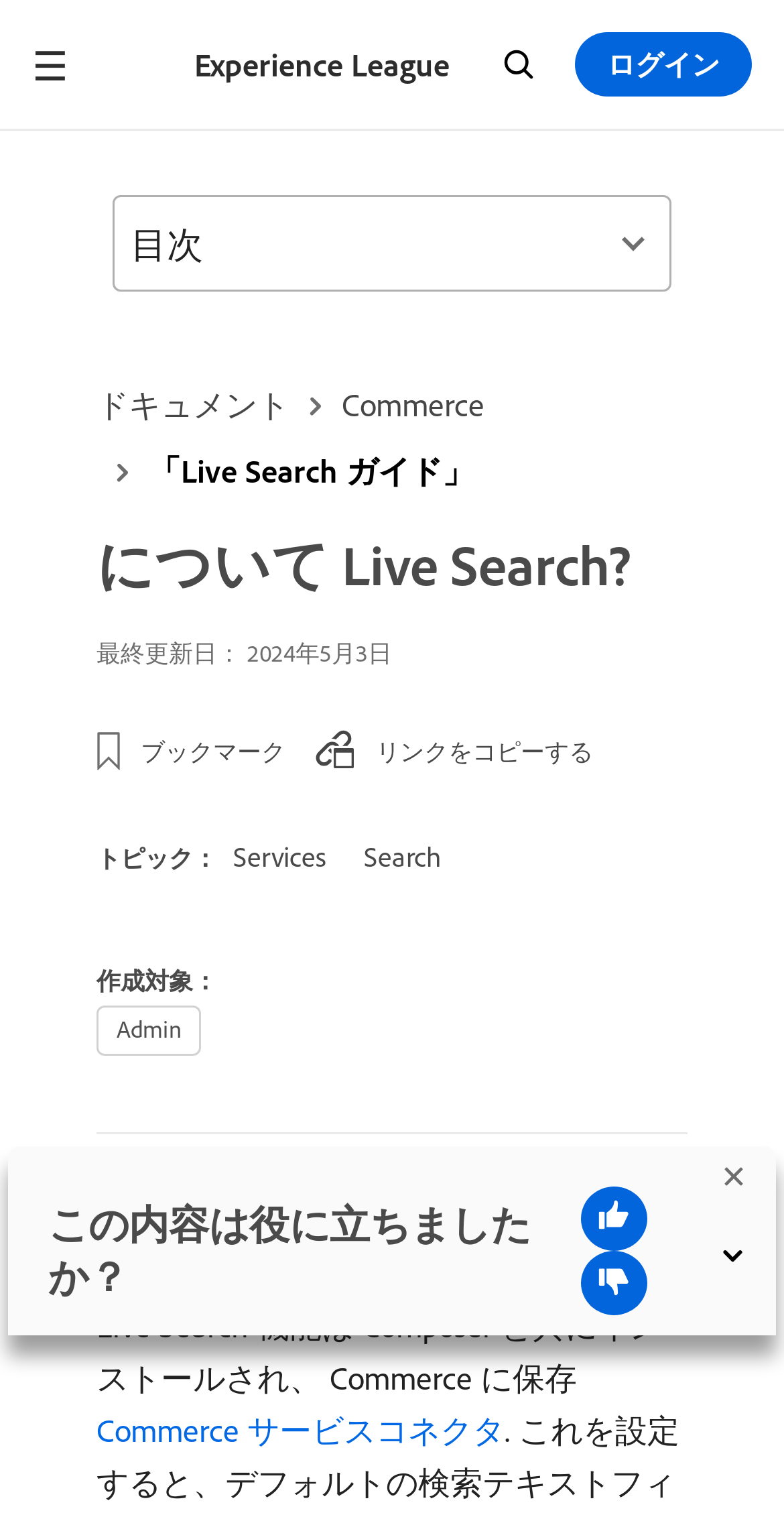What is the purpose of the Live Search feature?
Based on the image, provide a one-word or brief-phrase response.

Replace standard search function